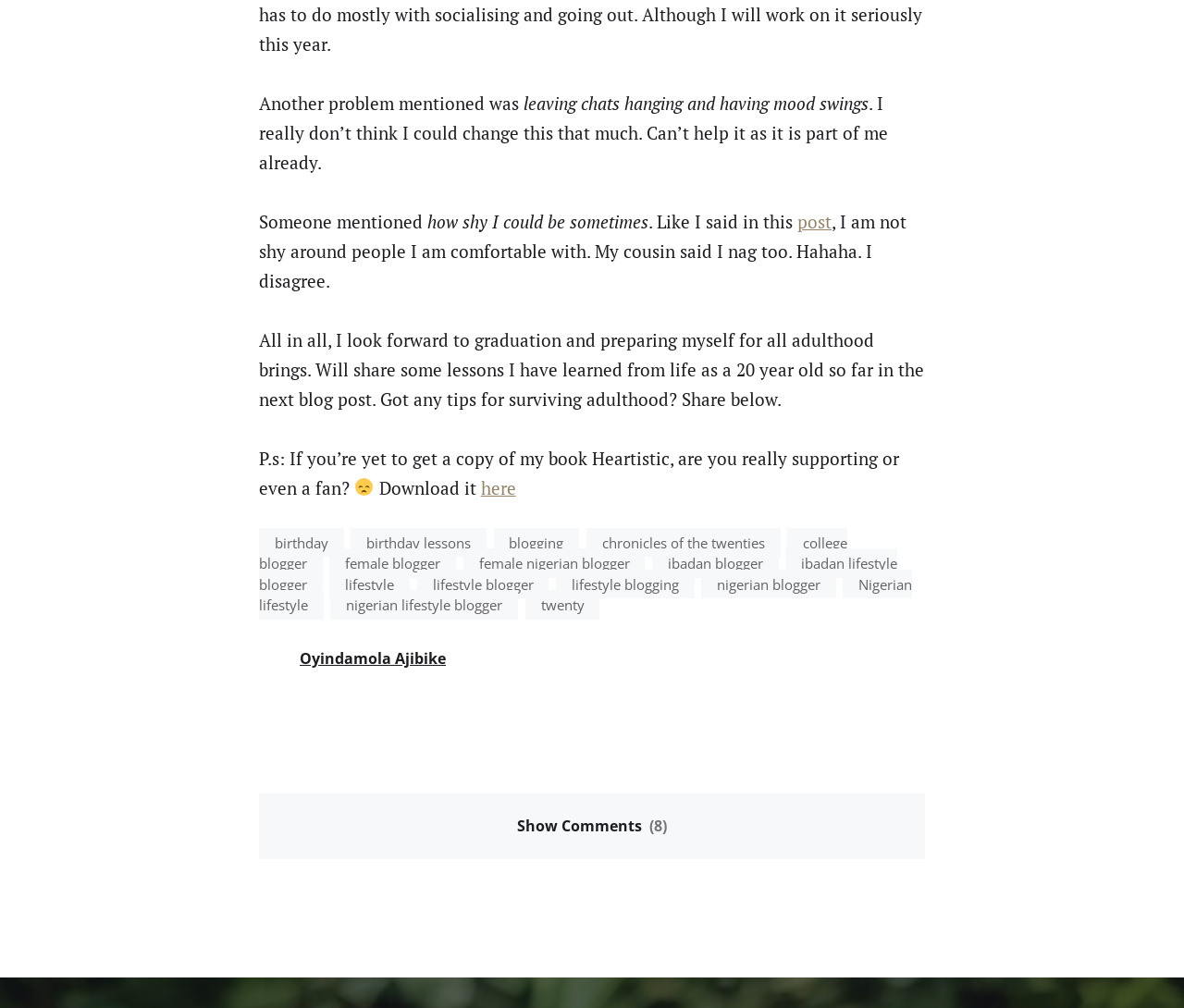What is the author looking forward to?
Using the image, answer in one word or phrase.

Graduation